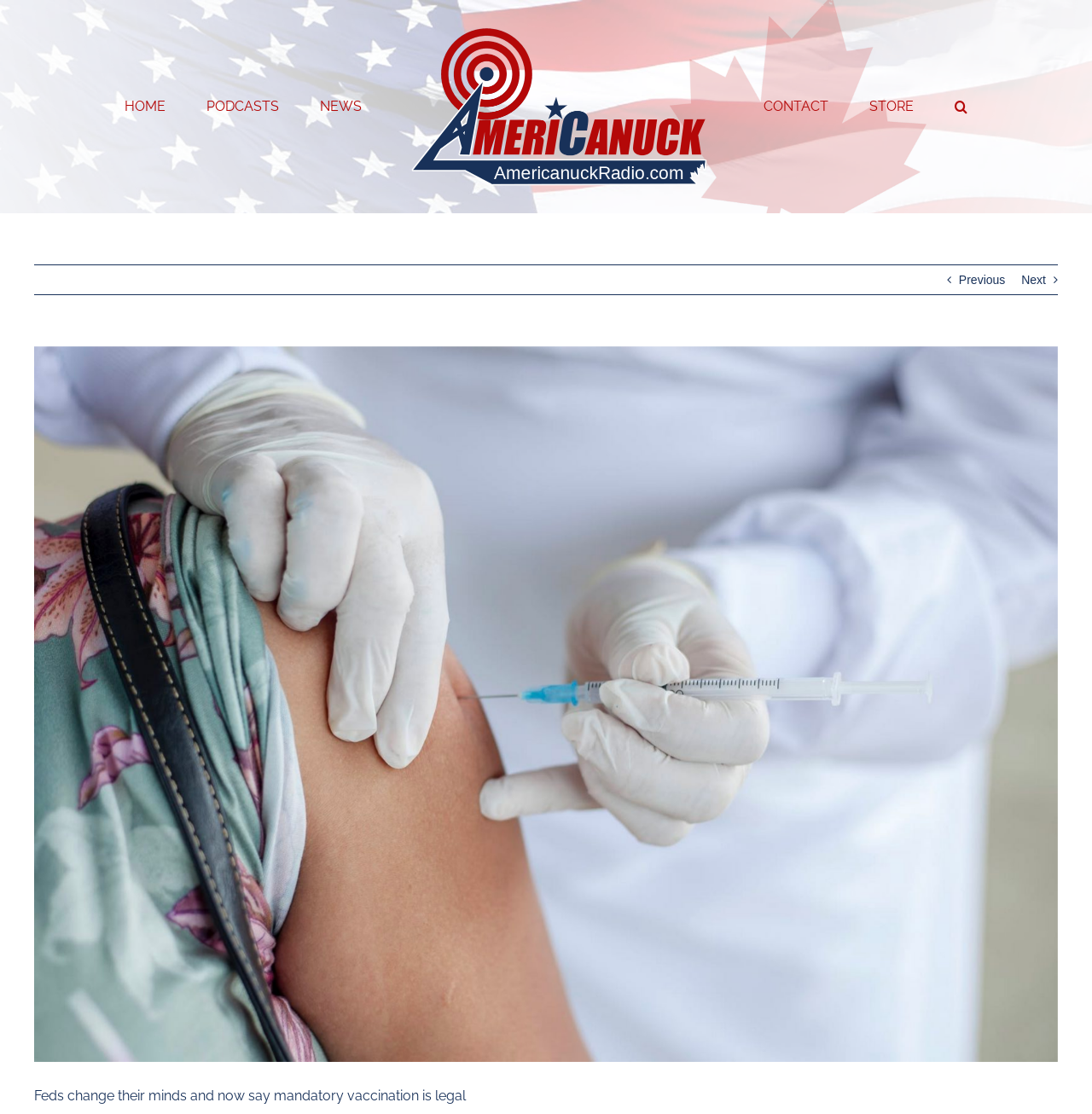Specify the bounding box coordinates of the area to click in order to execute this command: 'go to home page'. The coordinates should consist of four float numbers ranging from 0 to 1, and should be formatted as [left, top, right, bottom].

[0.114, 0.063, 0.152, 0.128]